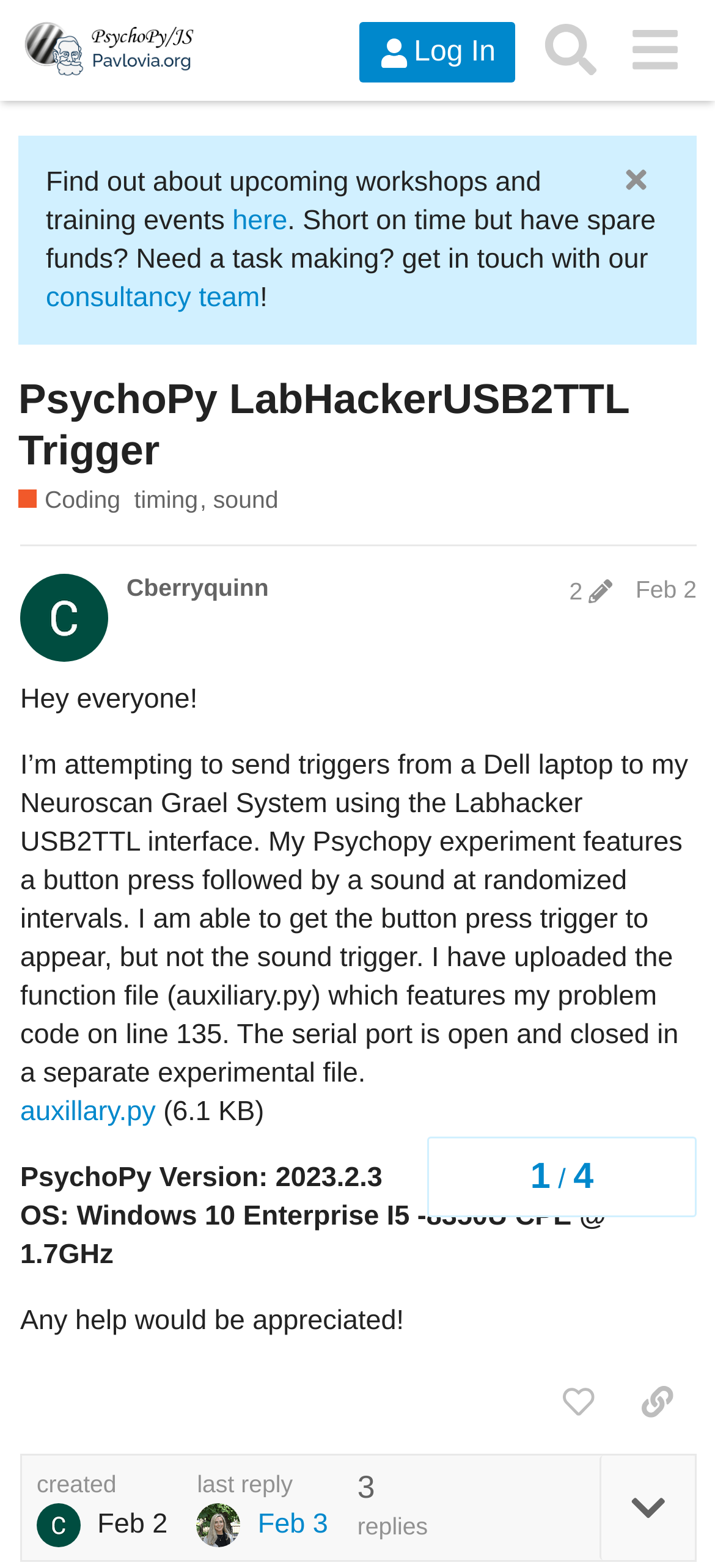Specify the bounding box coordinates of the element's region that should be clicked to achieve the following instruction: "Click the PsychoPy LabHackerUSB2TTL Trigger link". The bounding box coordinates consist of four float numbers between 0 and 1, in the format [left, top, right, bottom].

[0.026, 0.239, 0.88, 0.302]